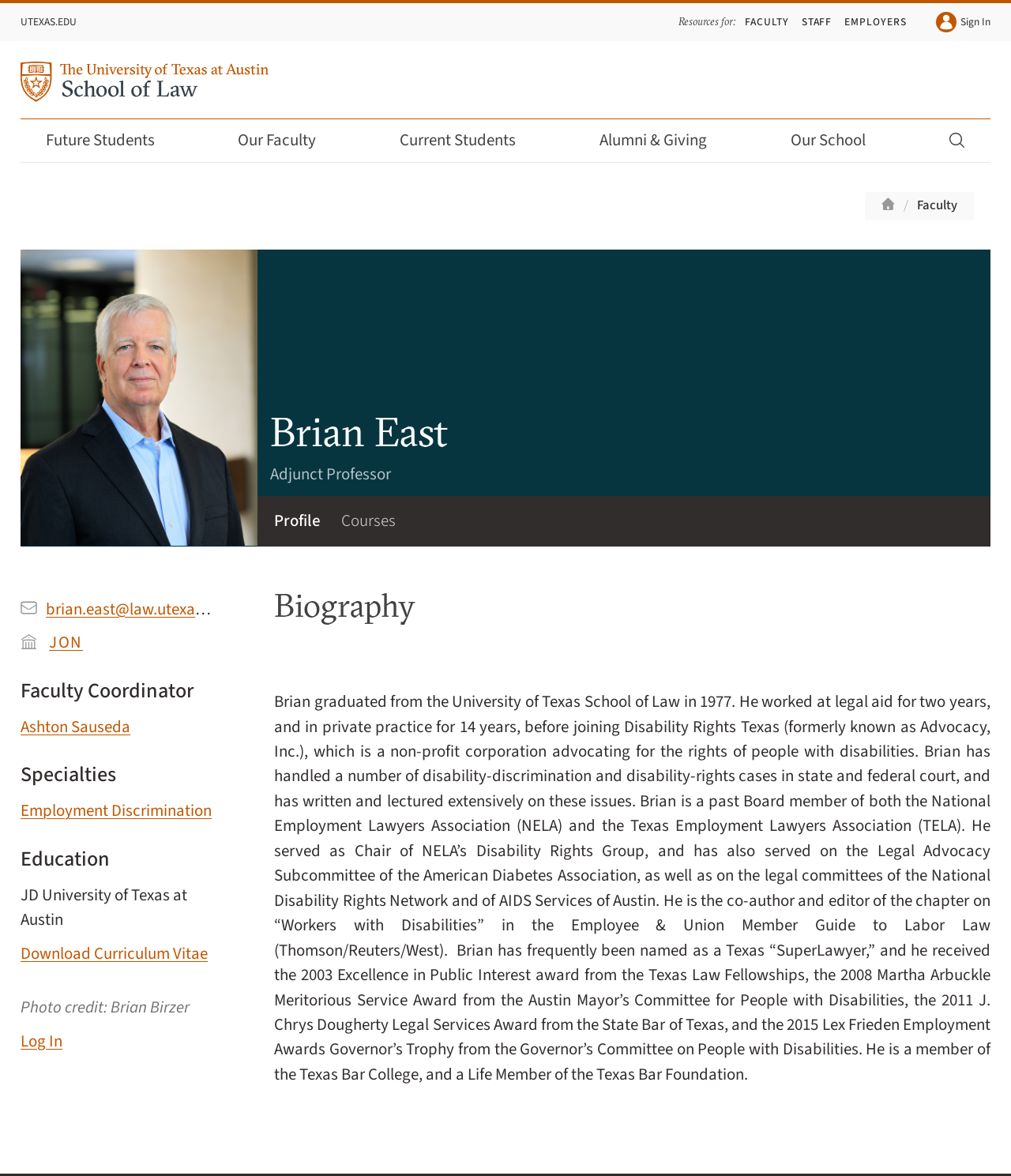Show the bounding box coordinates of the region that should be clicked to follow the instruction: "Read the article about the benefits of bananas on an empty stomach."

None